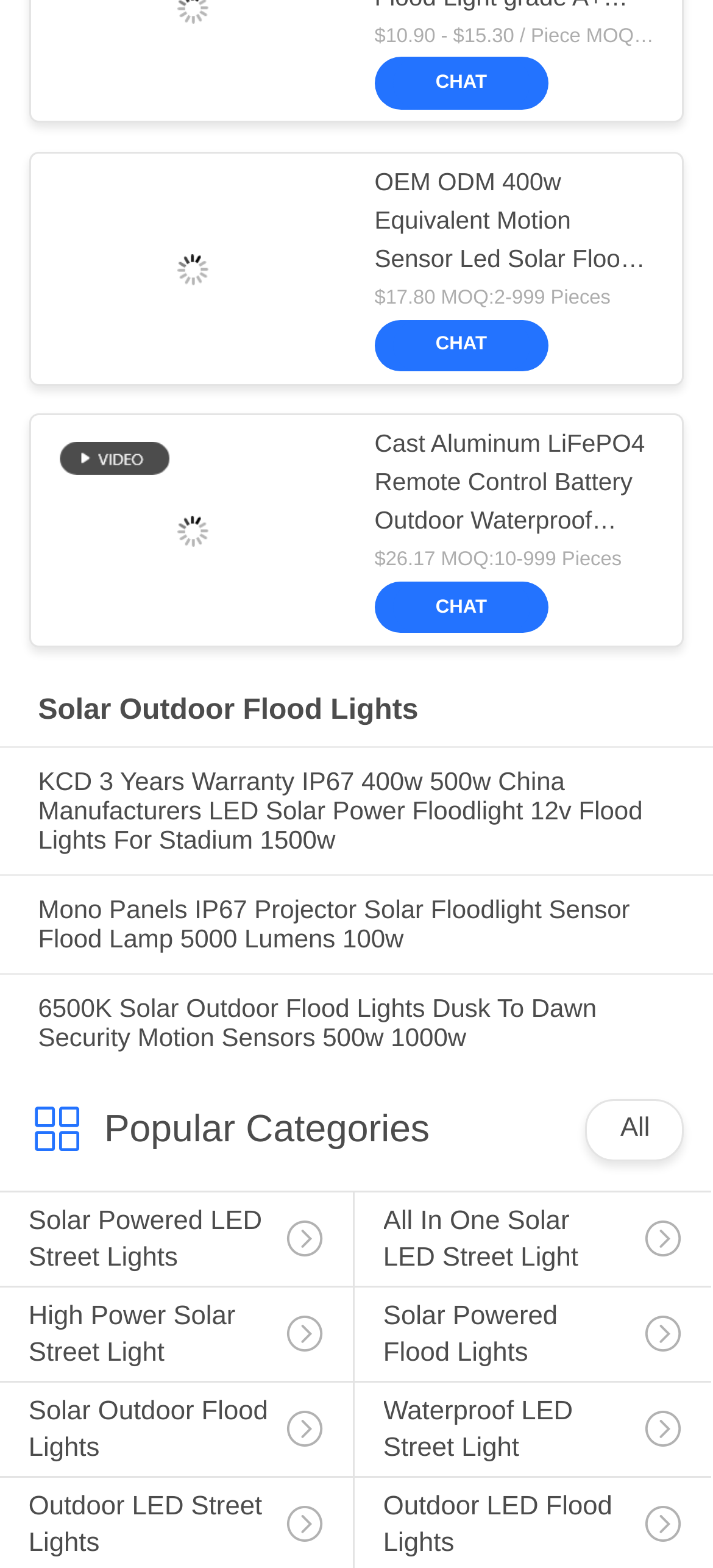What is the minimum order quantity for the Cast Aluminum LiFePO4 Remote Control Battery Outdoor Waterproof LED100w Solar LED Flood Light?
Using the visual information, reply with a single word or short phrase.

10